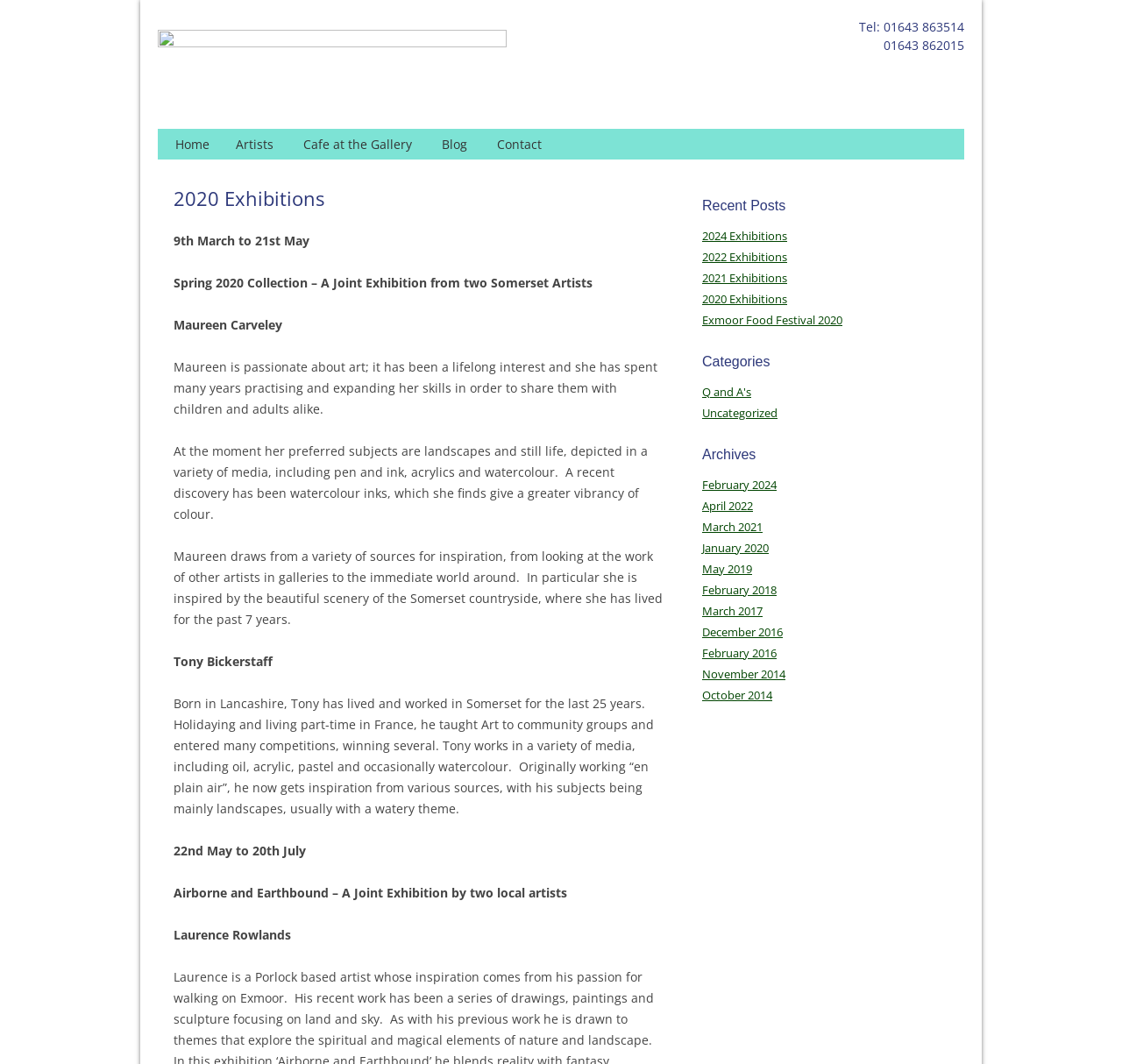Bounding box coordinates are specified in the format (top-left x, top-left y, bottom-right x, bottom-right y). All values are floating point numbers bounded between 0 and 1. Please provide the bounding box coordinate of the region this sentence describes: parent_node: Tel: 01643 863514

[0.141, 0.032, 0.452, 0.048]